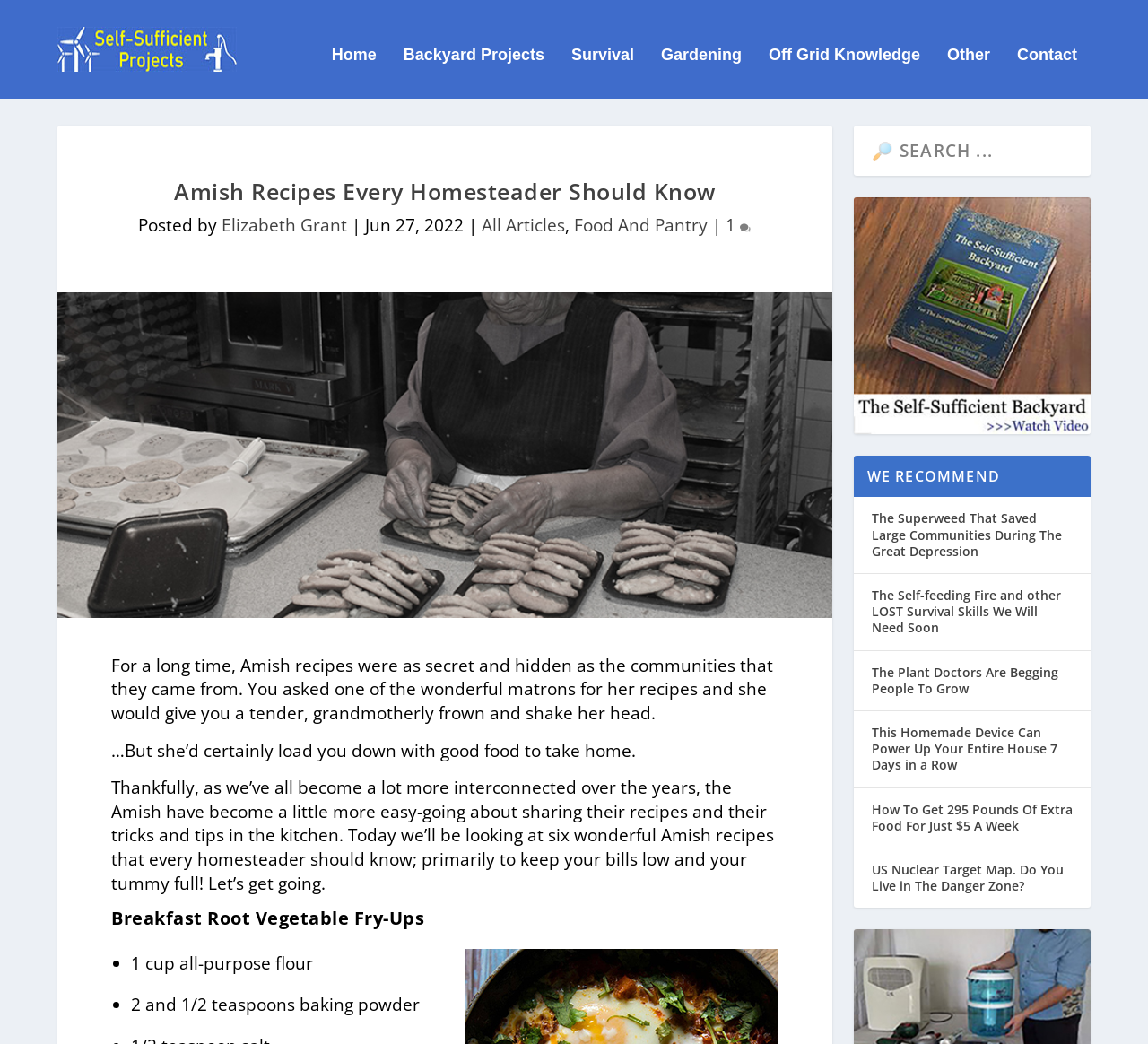Specify the bounding box coordinates of the region I need to click to perform the following instruction: "Click on the RESPONSE link". The coordinates must be four float numbers in the range of 0 to 1, i.e., [left, top, right, bottom].

None